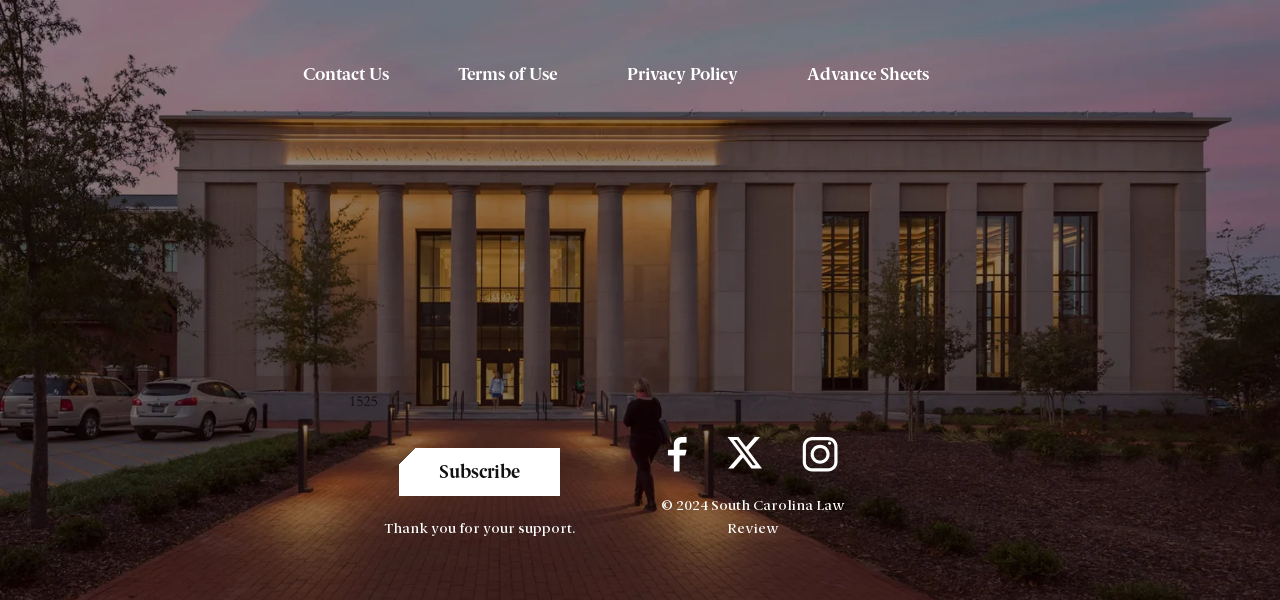Look at the image and give a detailed response to the following question: What is the time of day in the image?

The image features a warm glow from the interior lights and a sky transitioning to dusk, which indicates that the time of day is twilight.